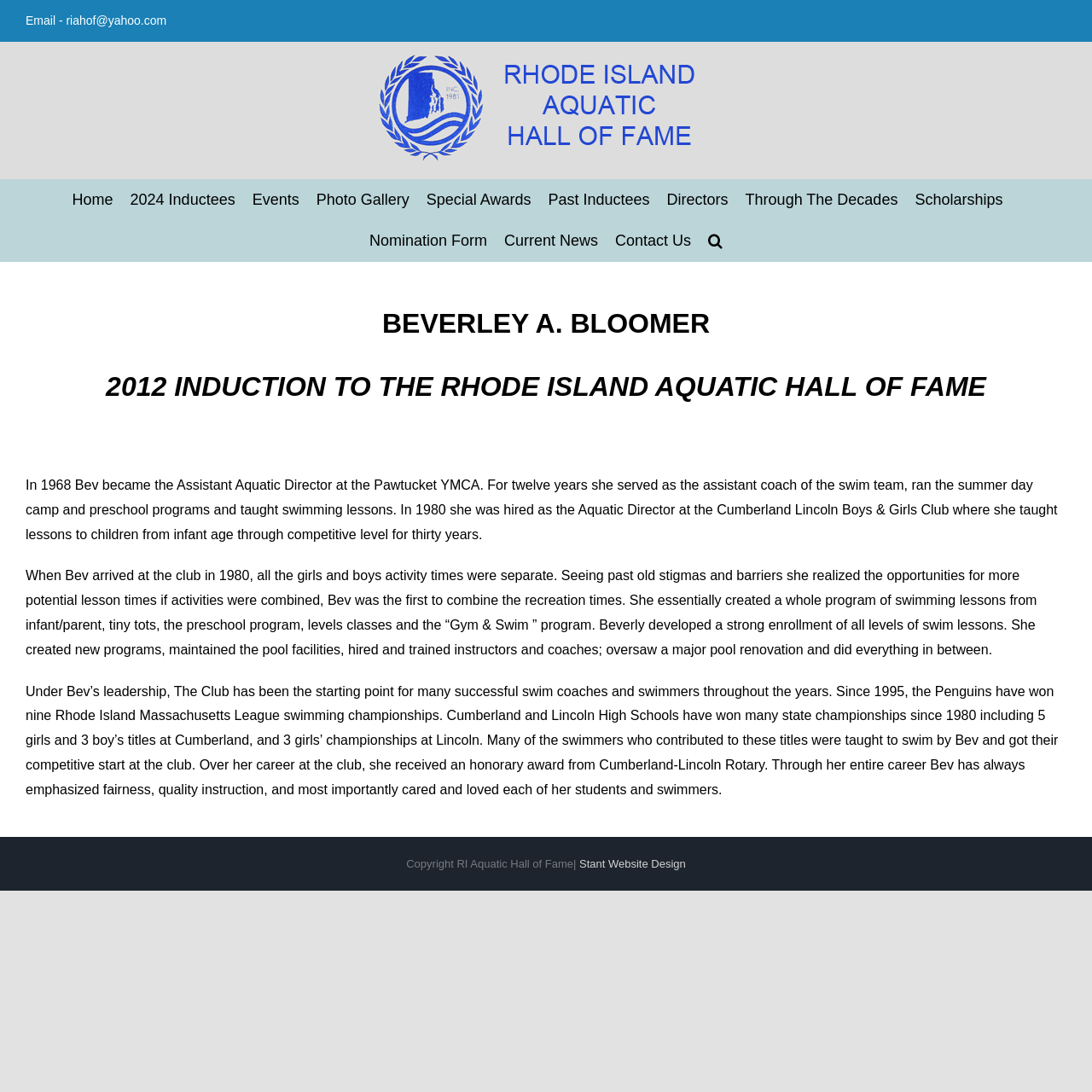Create a detailed narrative of the webpage’s visual and textual elements.

The webpage is dedicated to Beverley A. Bloomer's 2012 induction into the Rhode Island Aquatic Hall of Fame. At the top left corner, there is an email link and a logo of the Rhode Island Aquatic Hall of Fame, which is an image. Below the logo, there is a main navigation menu with 11 links, including "Home", "2024 Inductees", "Events", and "Photo Gallery", among others. 

The main content of the webpage is divided into two sections. The first section has a heading with Beverley A. Bloomer's name and her induction year. Below the heading, there is a brief description of her career, including her roles at the Pawtucket YMCA and the Cumberland Lincoln Boys & Girls Club. 

The second section is a longer biography of Beverley A. Bloomer, describing her achievements and contributions to the swimming community. The text is divided into three paragraphs, each describing a different aspect of her career, including her work at the Cumberland Lincoln Boys & Girls Club, her leadership, and her awards.

At the bottom of the webpage, there is a copyright notice and a link to the website designer, Stant Website Design. Additionally, there is a "Go to Top" link at the bottom right corner of the page.